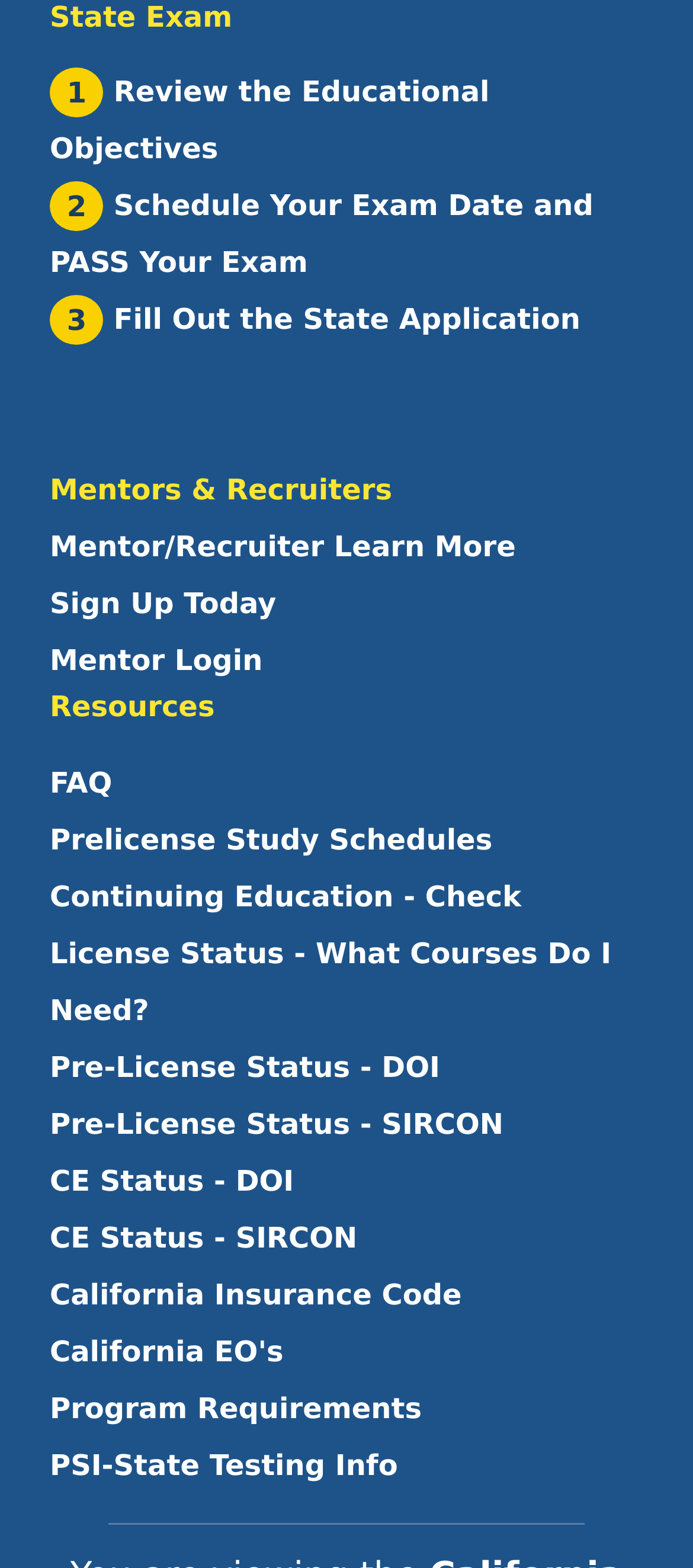How many links are available on the webpage?
Answer the question with a single word or phrase by looking at the picture.

21